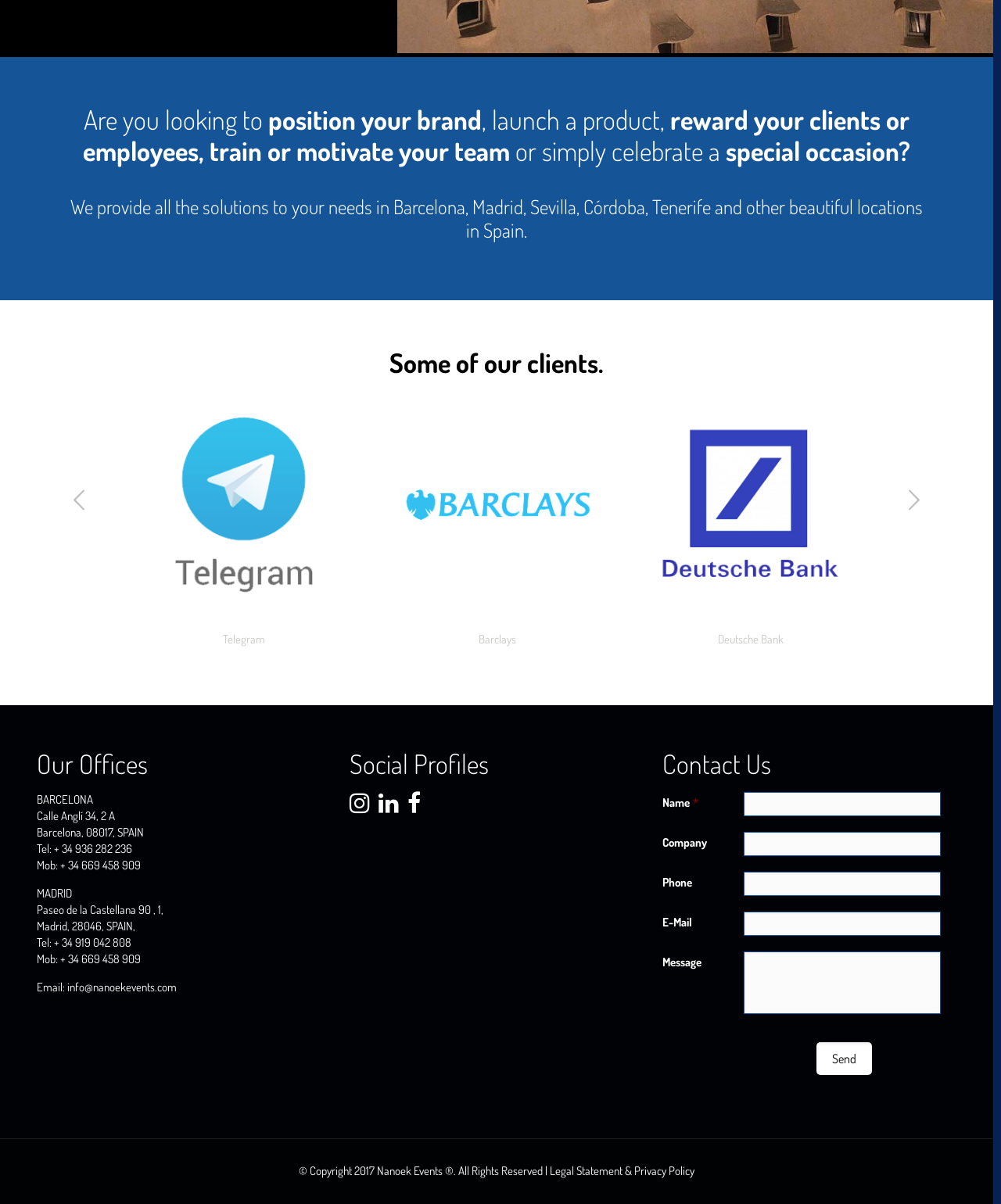Find the bounding box coordinates for the HTML element specified by: "parent_node: Deutsche Bank".

[0.897, 0.406, 0.93, 0.425]